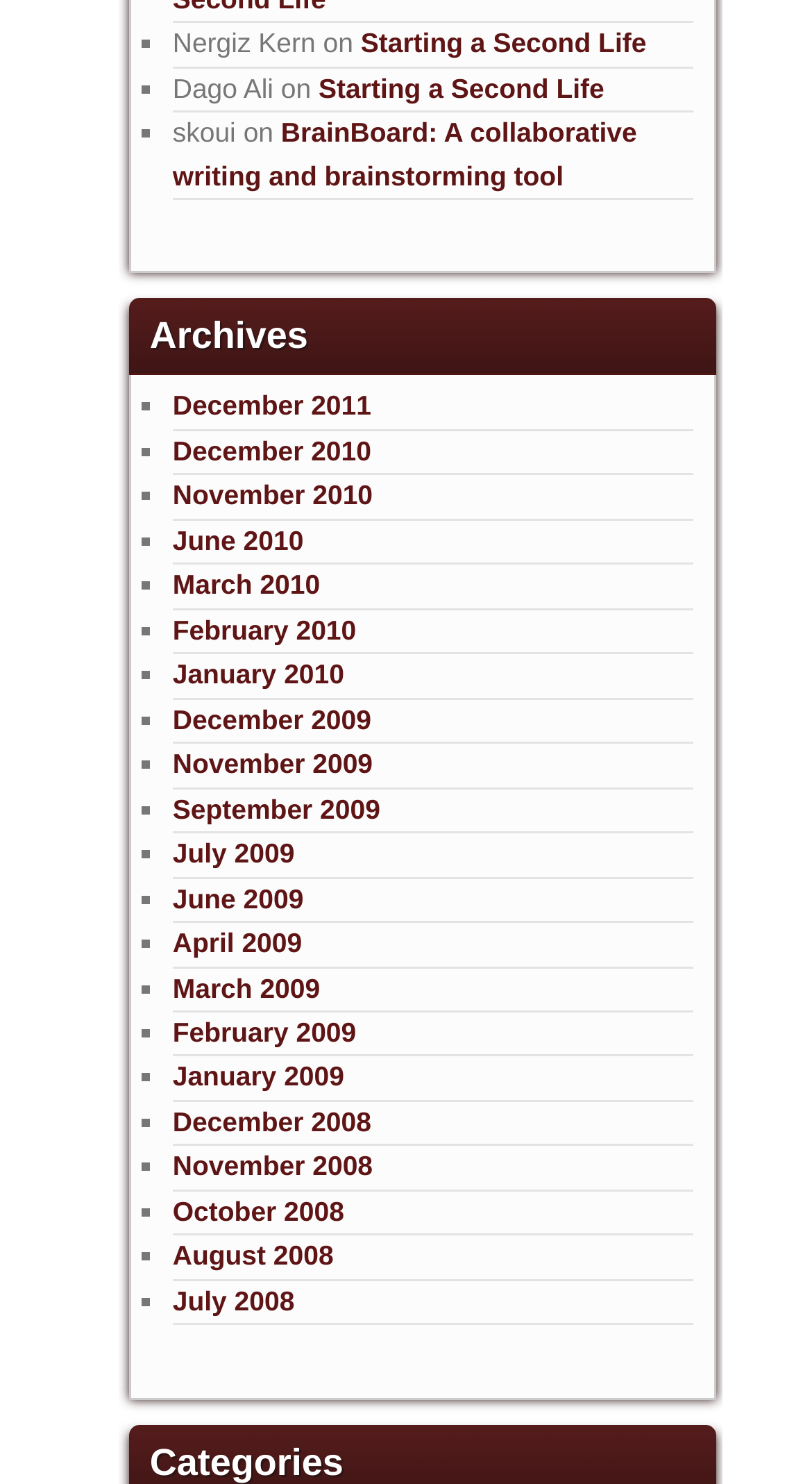Pinpoint the bounding box coordinates of the area that should be clicked to complete the following instruction: "Read the post by Nergiz Kern". The coordinates must be given as four float numbers between 0 and 1, i.e., [left, top, right, bottom].

[0.444, 0.018, 0.796, 0.04]